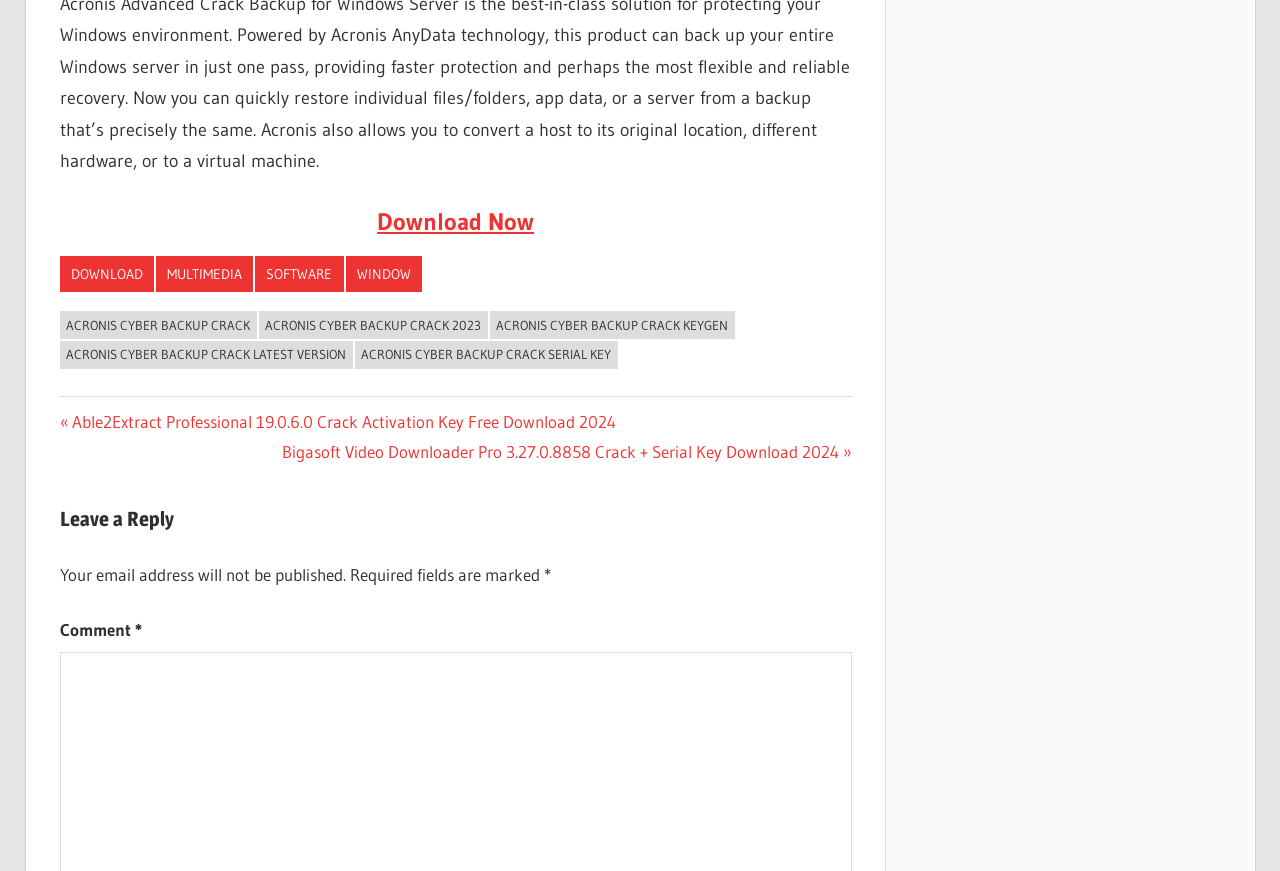Specify the bounding box coordinates of the area to click in order to follow the given instruction: "Click the 'Download Now' button."

[0.046, 0.235, 0.665, 0.274]